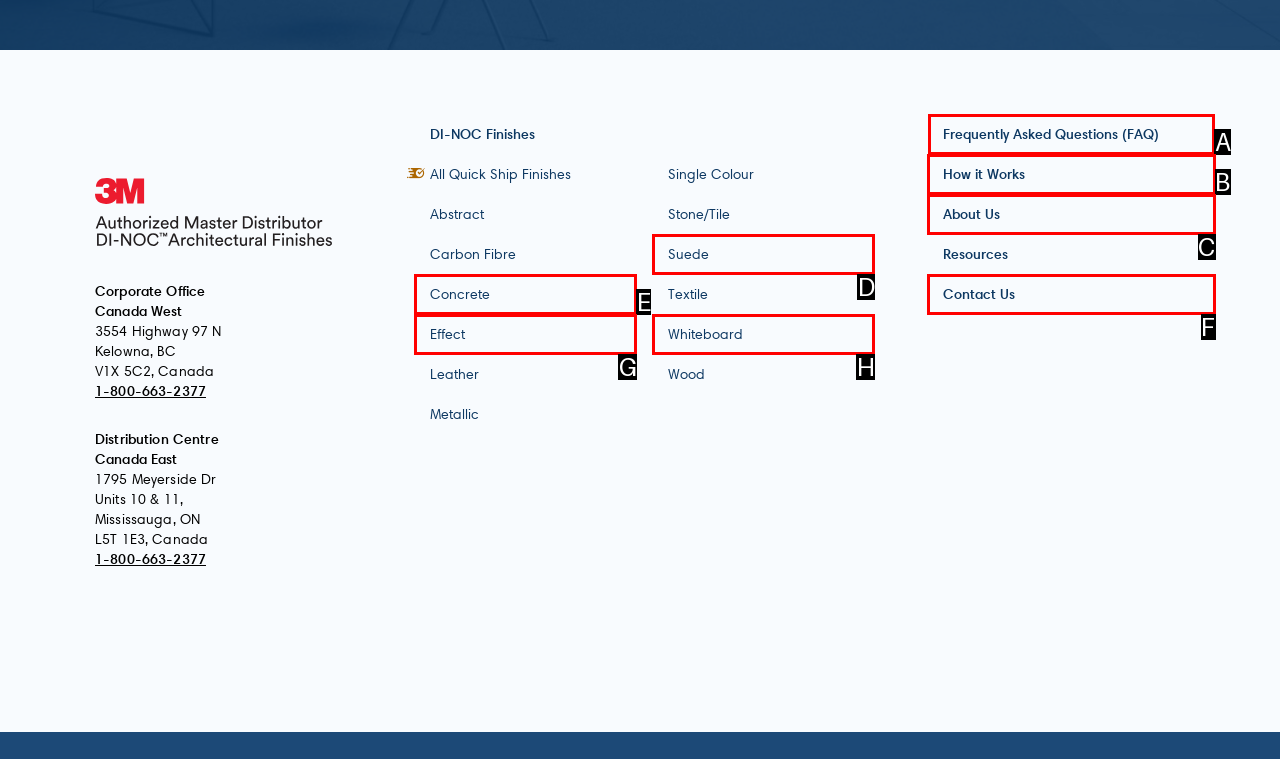Select the proper UI element to click in order to perform the following task: View 'Frequently Asked Questions (FAQ)'. Indicate your choice with the letter of the appropriate option.

A